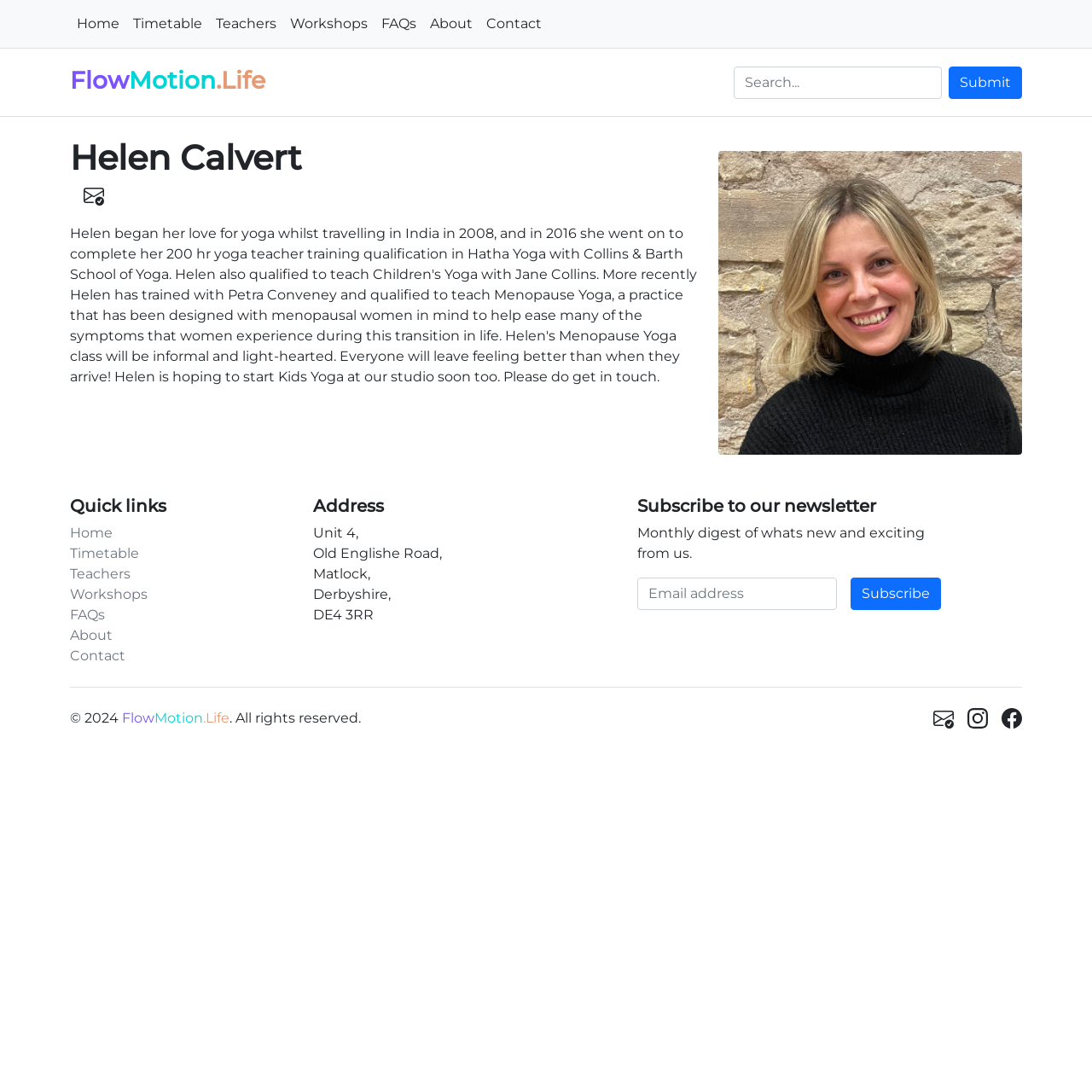Please specify the bounding box coordinates for the clickable region that will help you carry out the instruction: "Search for a class".

[0.672, 0.061, 0.862, 0.091]